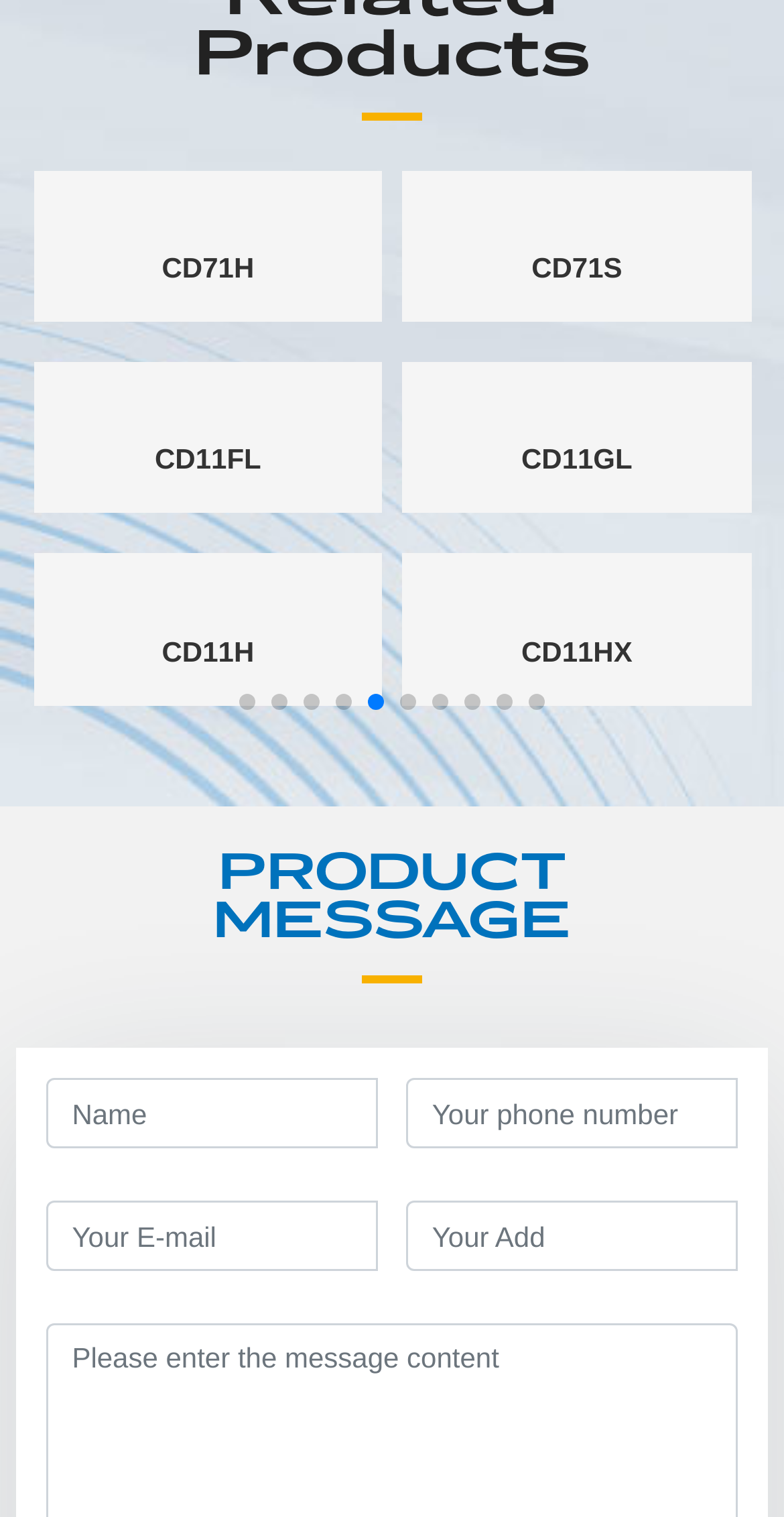Could you indicate the bounding box coordinates of the region to click in order to complete this instruction: "Input your phone number".

[0.518, 0.711, 0.942, 0.757]